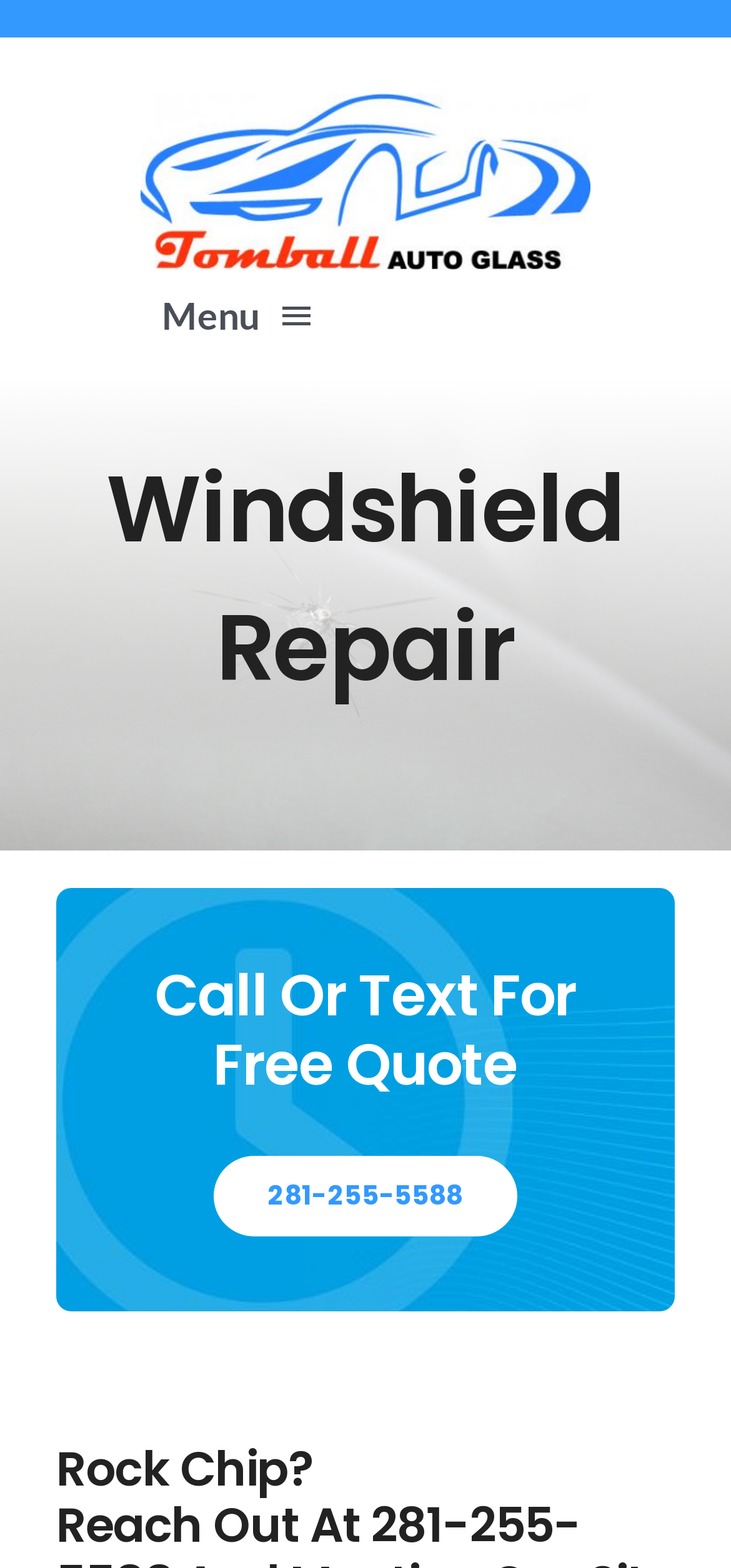Provide a one-word or short-phrase response to the question:
What is the phone number for a free quote?

281-255-5588